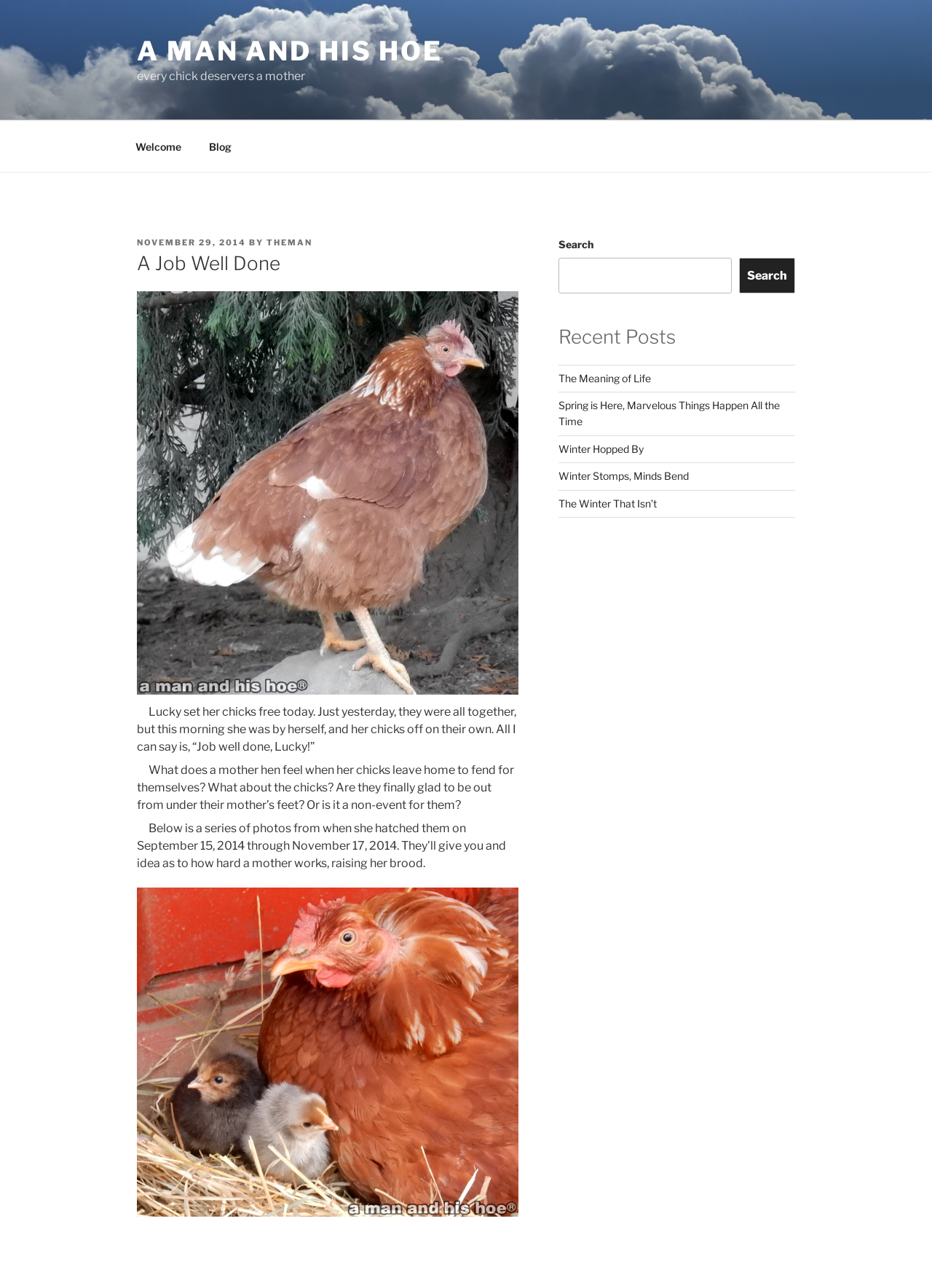Please respond to the question using a single word or phrase:
What is the name of the hen?

Lucky